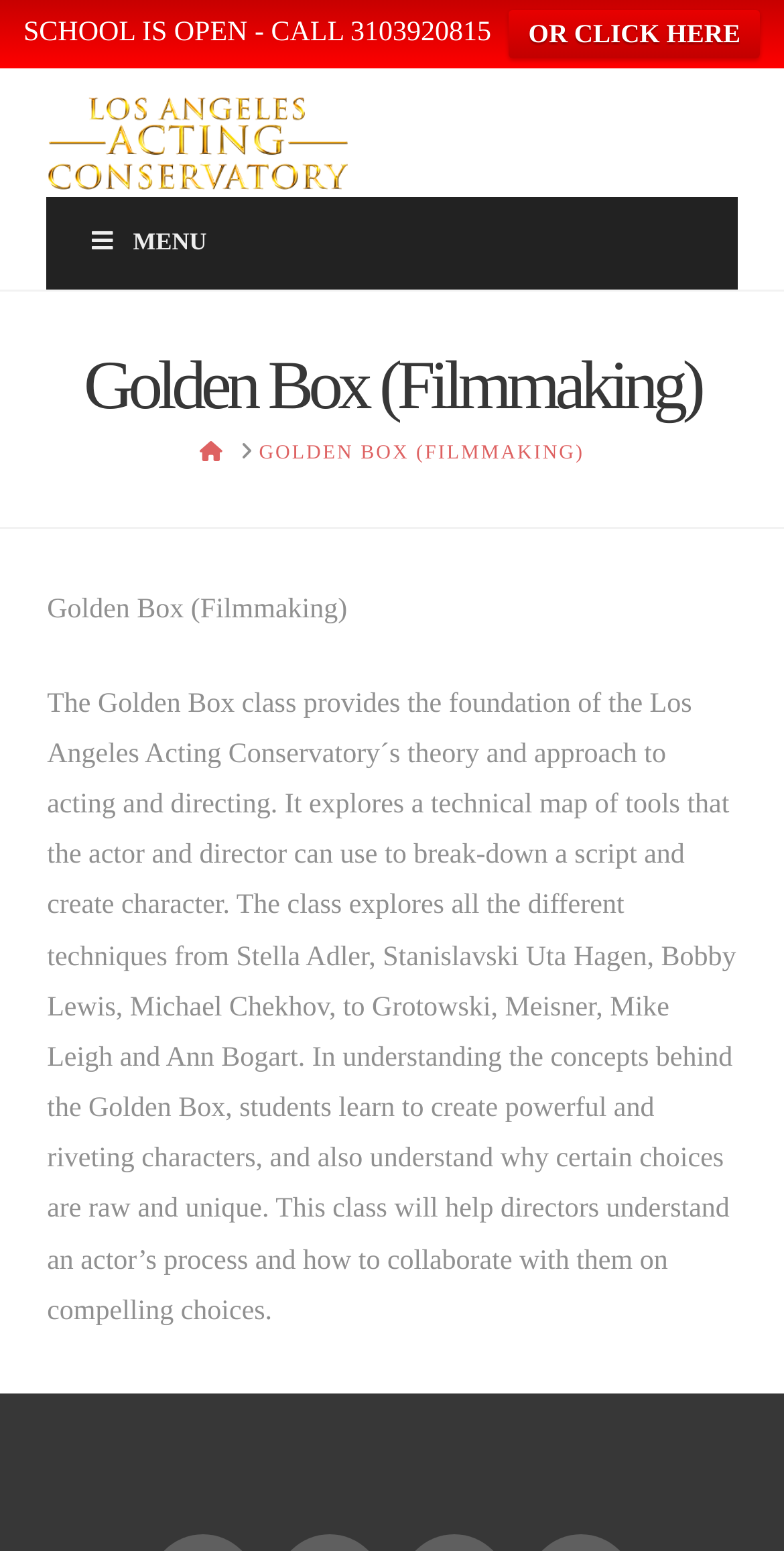What is the relationship between the Golden Box class and directing?
Using the details from the image, give an elaborate explanation to answer the question.

The webpage states that the Golden Box class not only helps actors create powerful characters but also helps directors understand an actor's process and how to collaborate with them on compelling choices, indicating a connection between the class and directing.